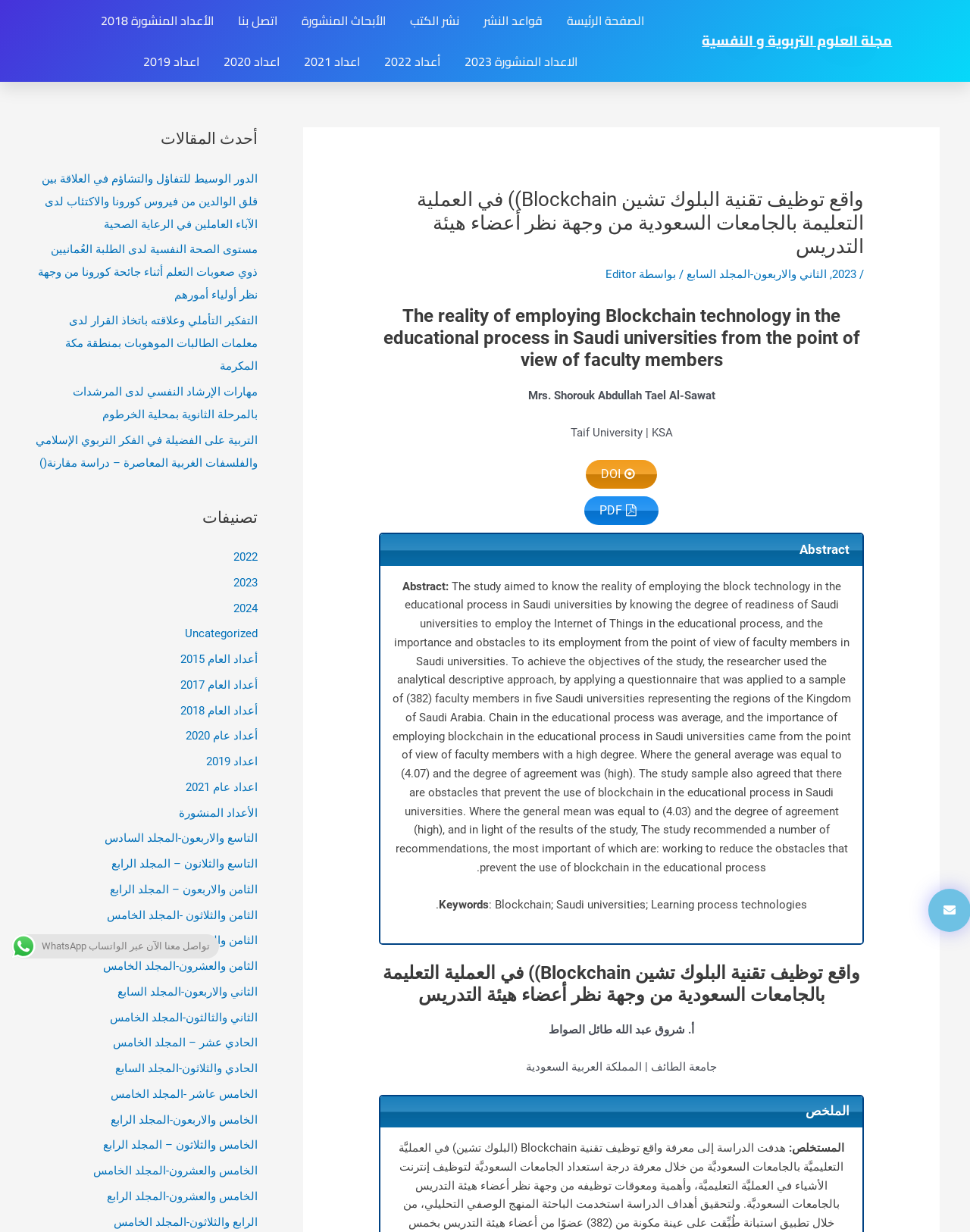Utilize the details in the image to give a detailed response to the question: What is the title of the research paper?

I found the title of the research paper by looking at the heading element with the text 'واقع توظيف تقنية البلوك تشين Blockchain)) في العملية التعليمة بالجامعات السعودية من وجهة نظر أعضاء هيئة التدريس' which is located at the top of the webpage. The English translation of this title is 'The reality of employing Blockchain technology in the educational process in Saudi universities from the point of view of faculty members'.